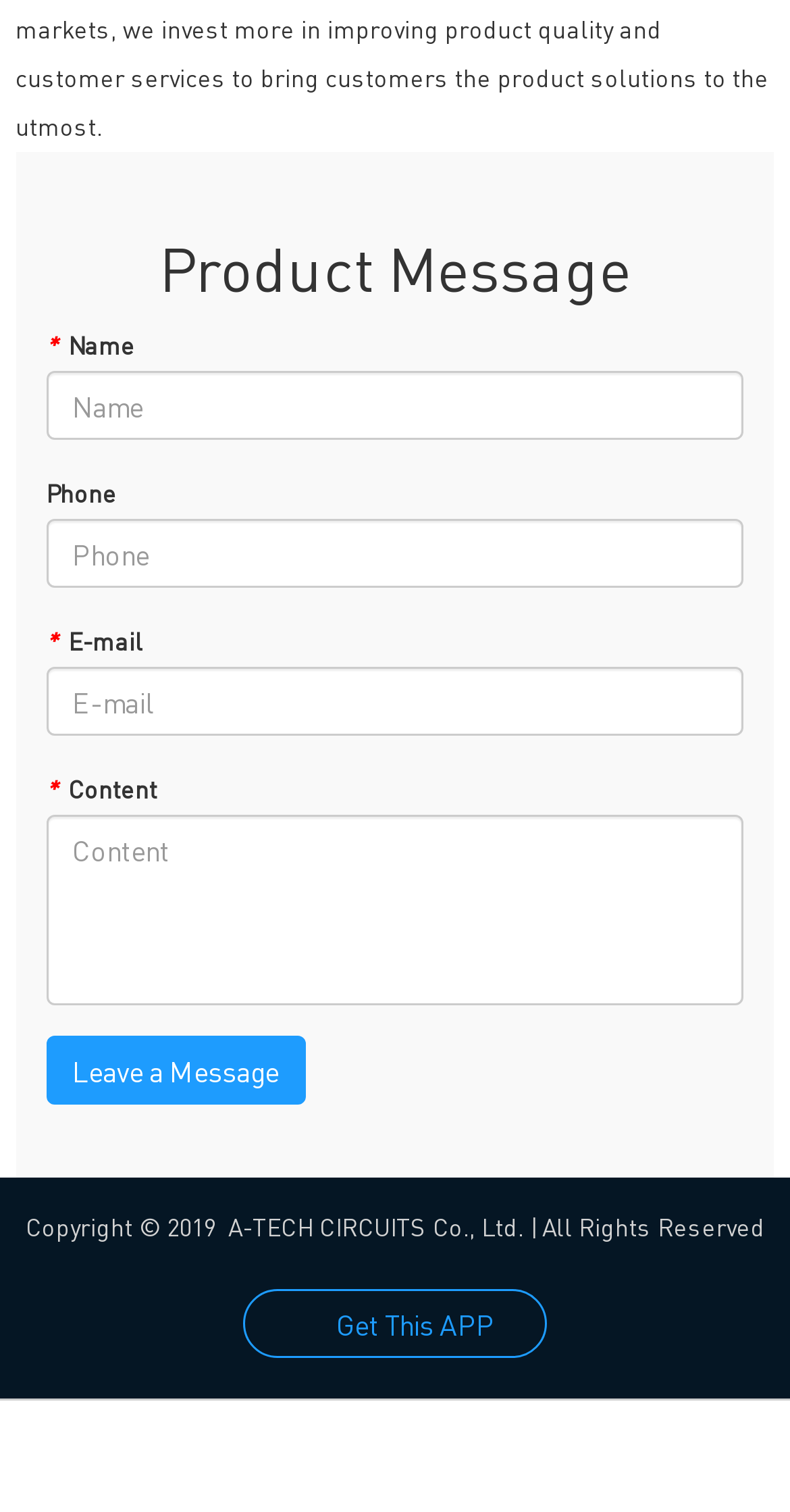What is the copyright year of the website?
Give a comprehensive and detailed explanation for the question.

The copyright information at the bottom of the webpage states 'Copyright © 2019 A-TECH CIRCUITS Co., Ltd. | All Rights Reserved', indicating that the website's copyright year is 2019.